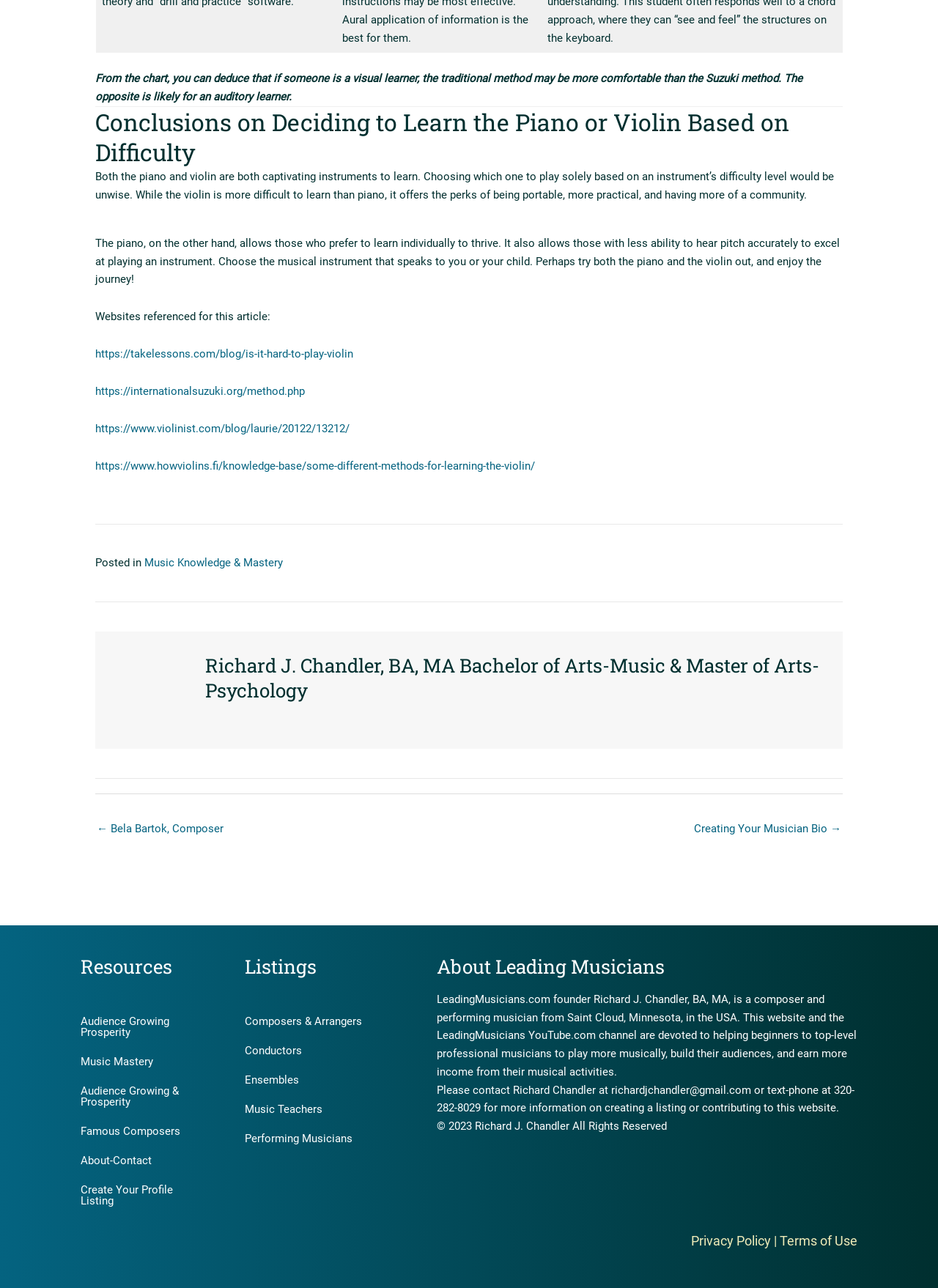Who is the author of the article?
Using the image as a reference, give an elaborate response to the question.

The author's name is mentioned at the bottom of the webpage, along with their credentials and a brief bio. The author is also the founder of LeadingMusicians.com.